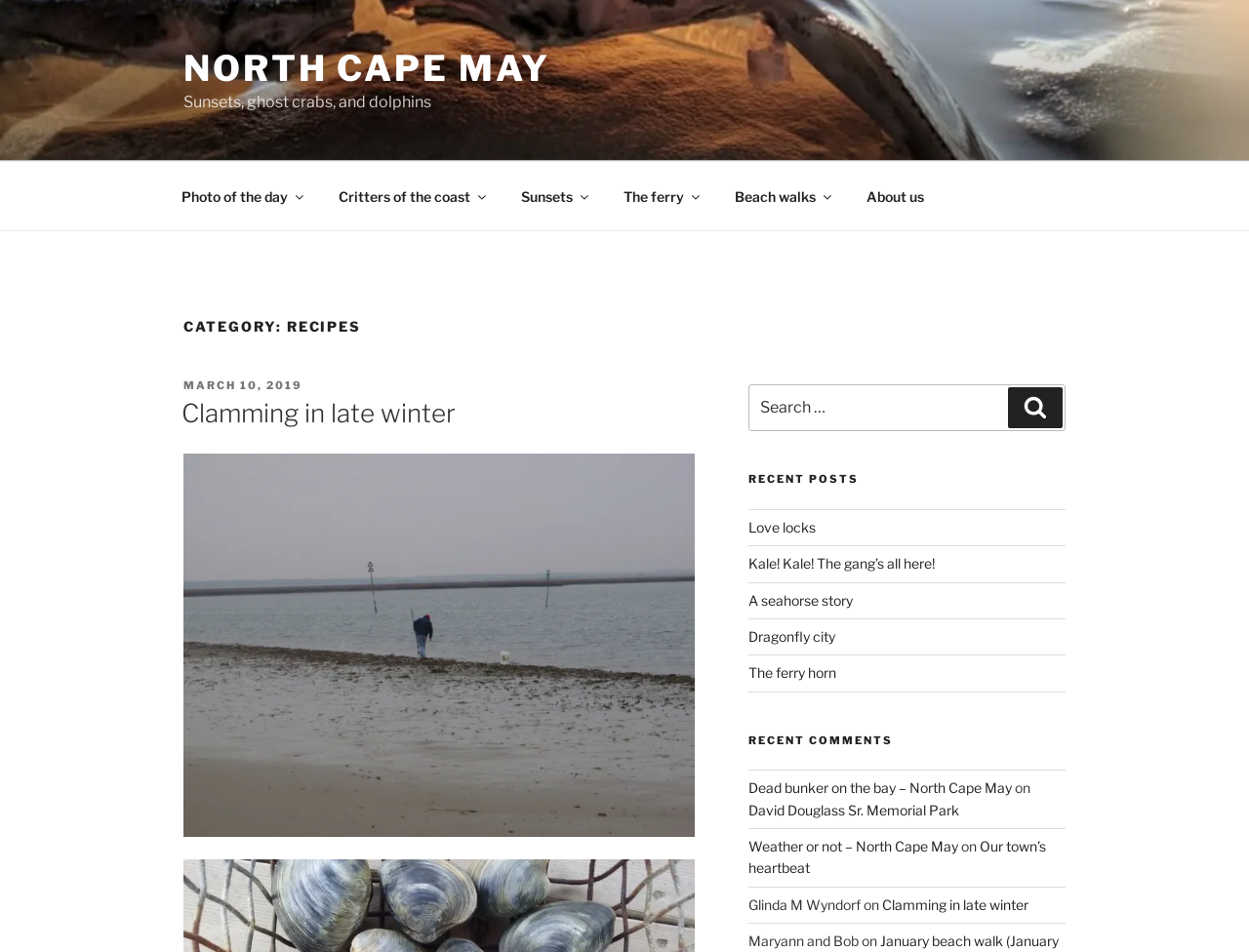Find and provide the bounding box coordinates for the UI element described here: "David Douglass Sr. Memorial Park". The coordinates should be given as four float numbers between 0 and 1: [left, top, right, bottom].

[0.599, 0.842, 0.768, 0.859]